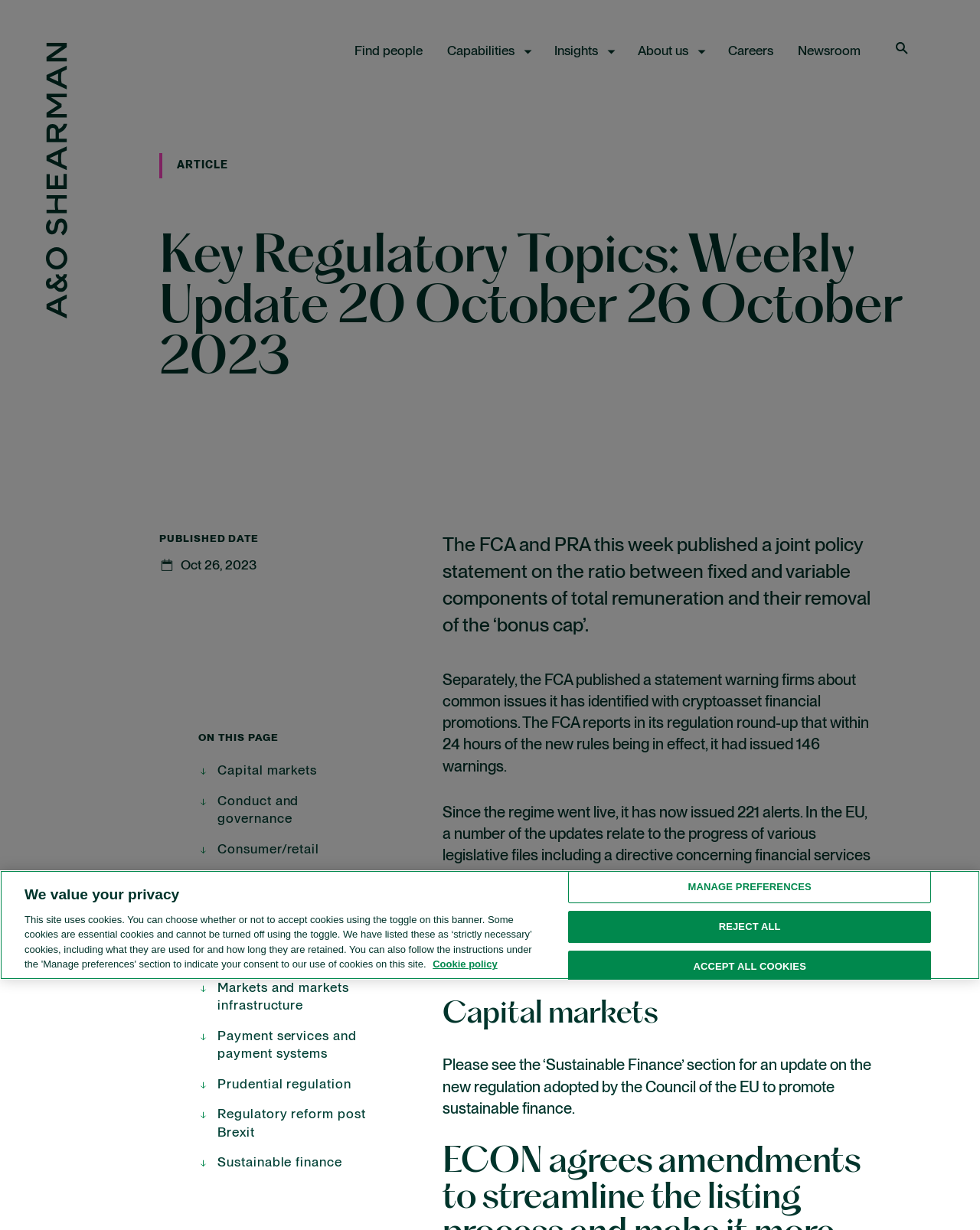Find the bounding box coordinates for the area that should be clicked to accomplish the instruction: "Read the 'Capital markets' article".

[0.202, 0.62, 0.324, 0.634]